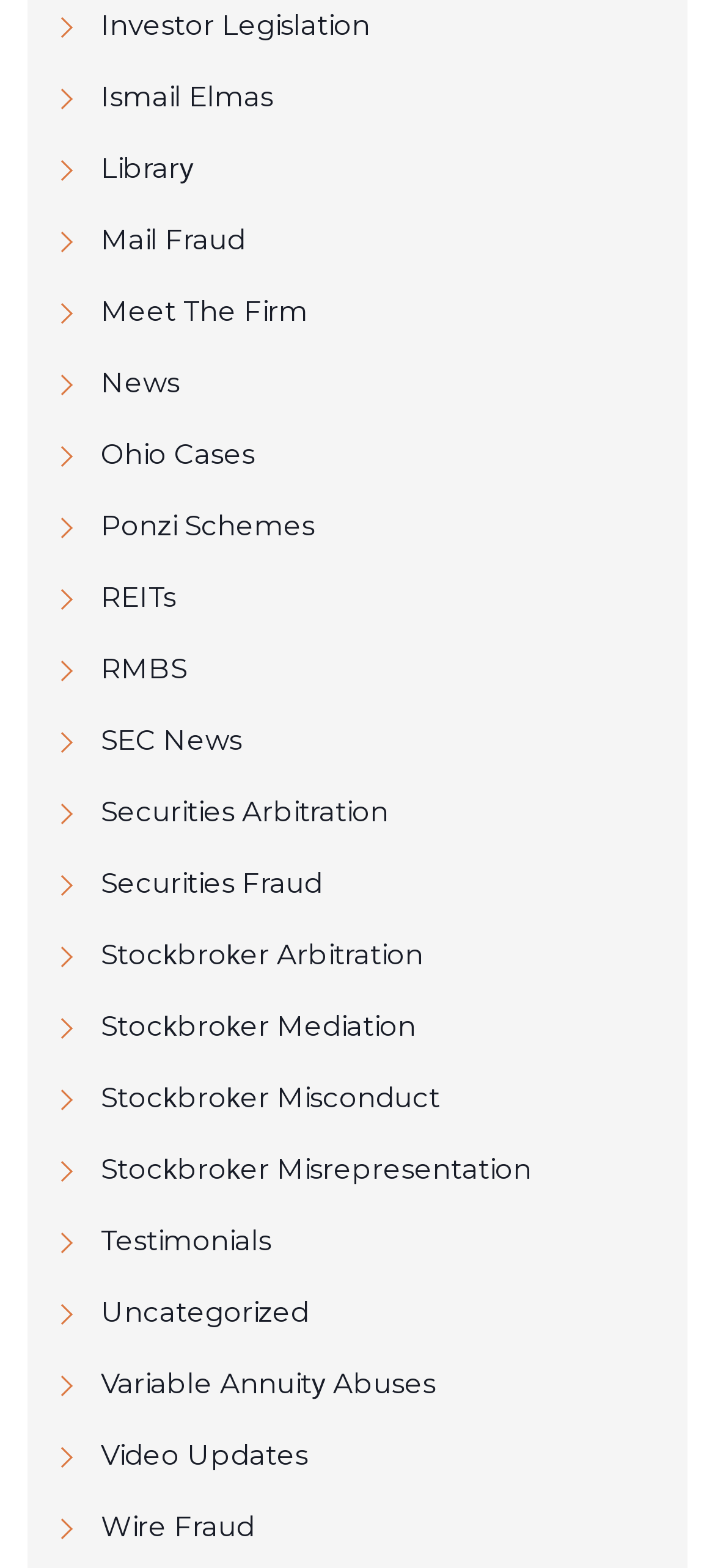What is the link above 'News'?
Using the image as a reference, answer the question in detail.

By comparing the y1 and y2 coordinates of the link elements, I found that the link 'Meet The Firm' is above 'News' on the webpage.